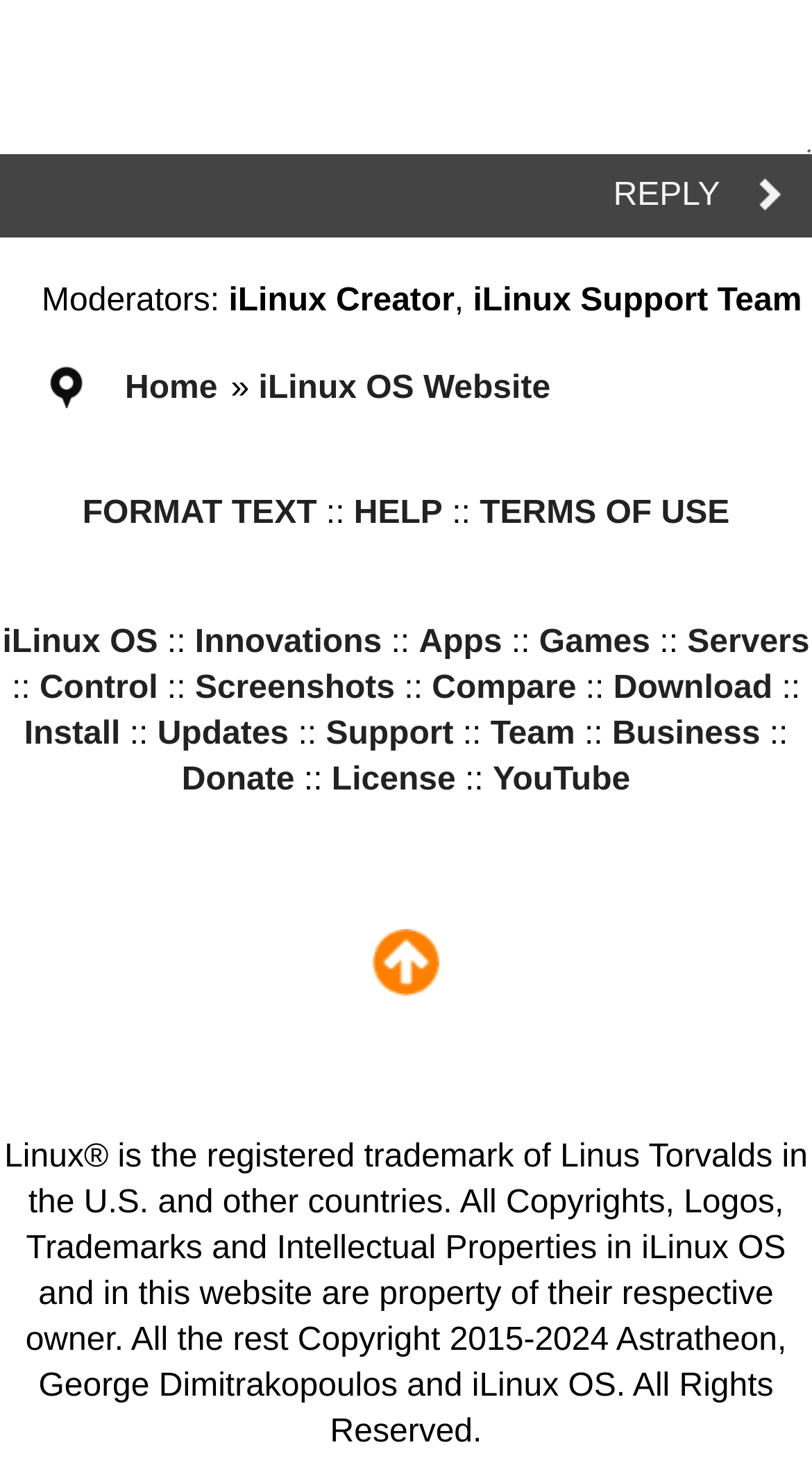Give a one-word or phrase response to the following question: Who are the moderators of this forum?

iLinux Creator and iLinux Support Team